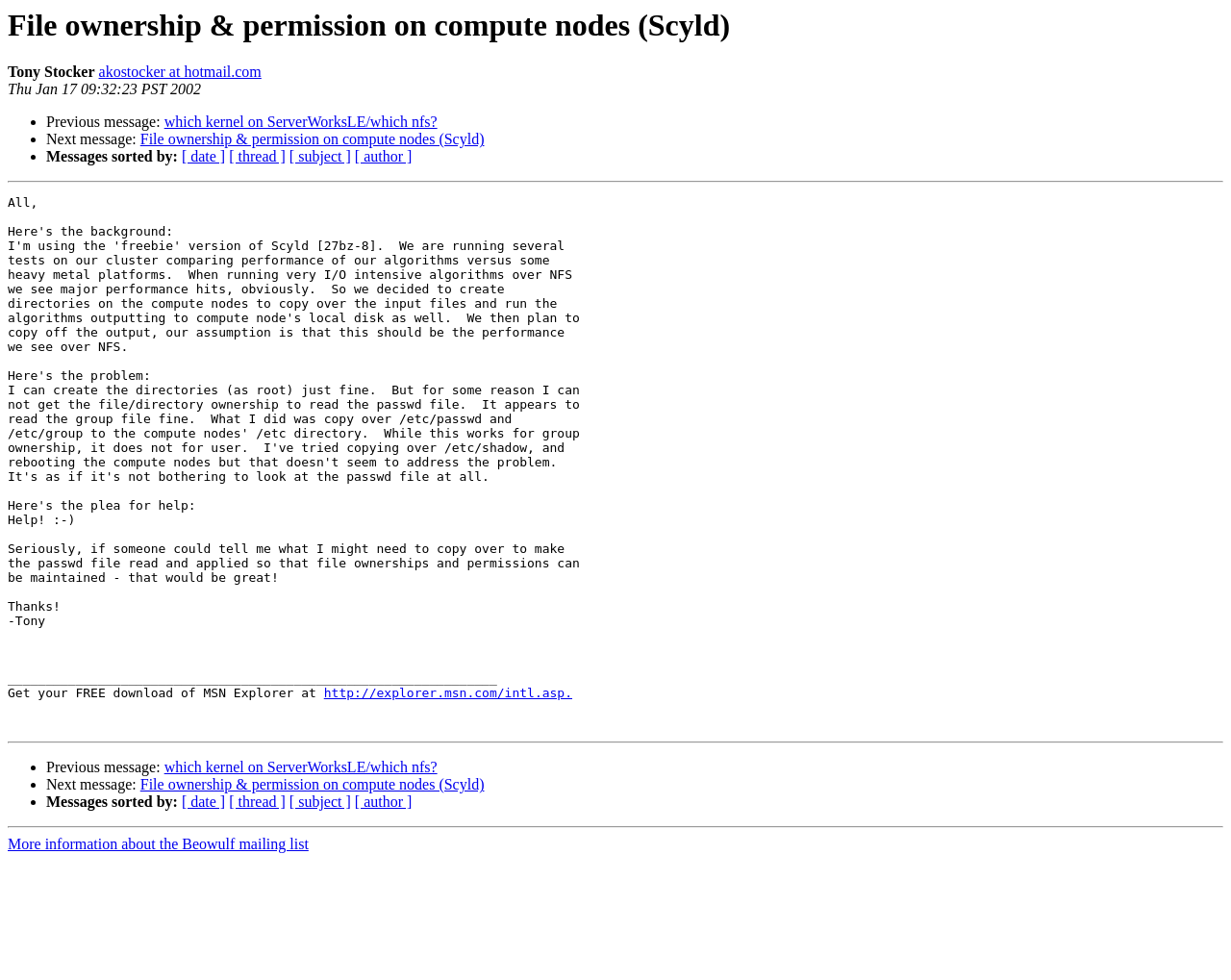Determine the bounding box coordinates of the UI element that matches the following description: "[ date ]". The coordinates should be four float numbers between 0 and 1 in the format [left, top, right, bottom].

[0.148, 0.81, 0.183, 0.827]